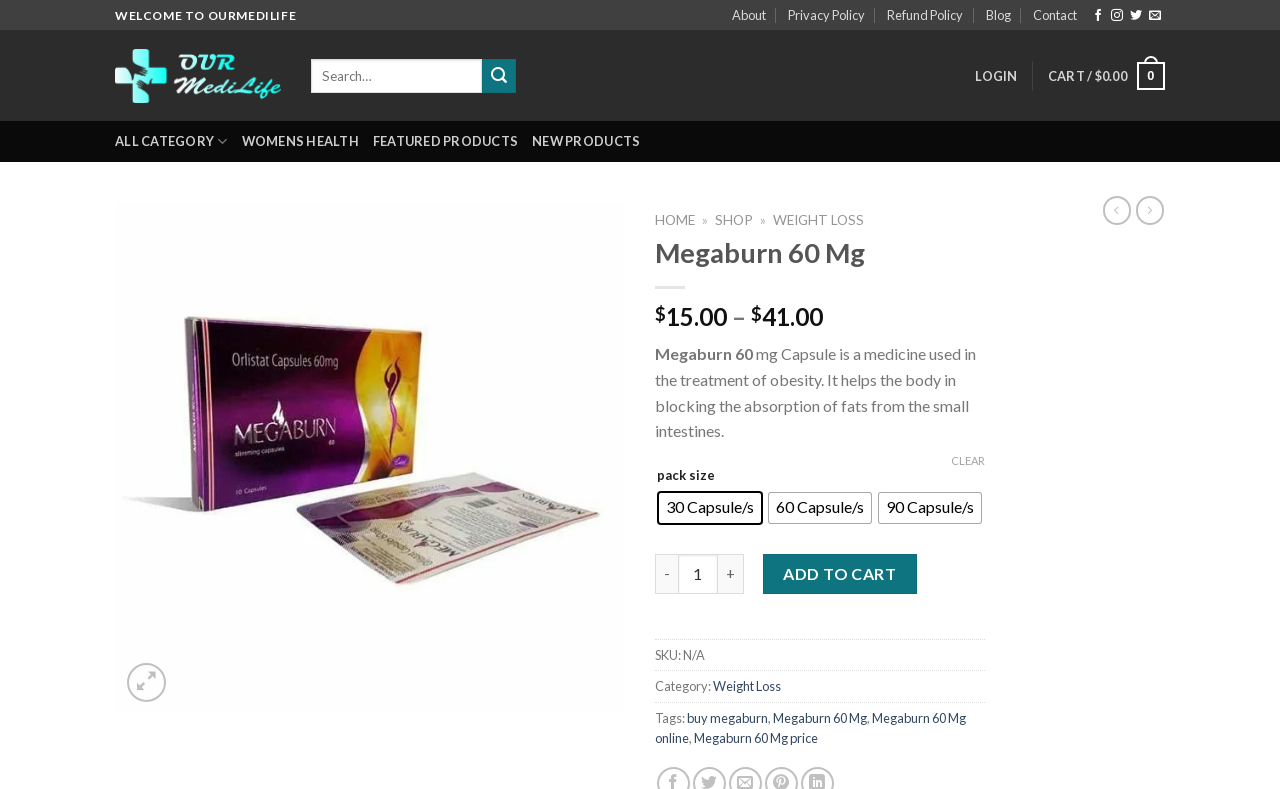Locate the bounding box coordinates of the area to click to fulfill this instruction: "Search for a product". The bounding box should be presented as four float numbers between 0 and 1, in the order [left, top, right, bottom].

[0.243, 0.075, 0.403, 0.118]